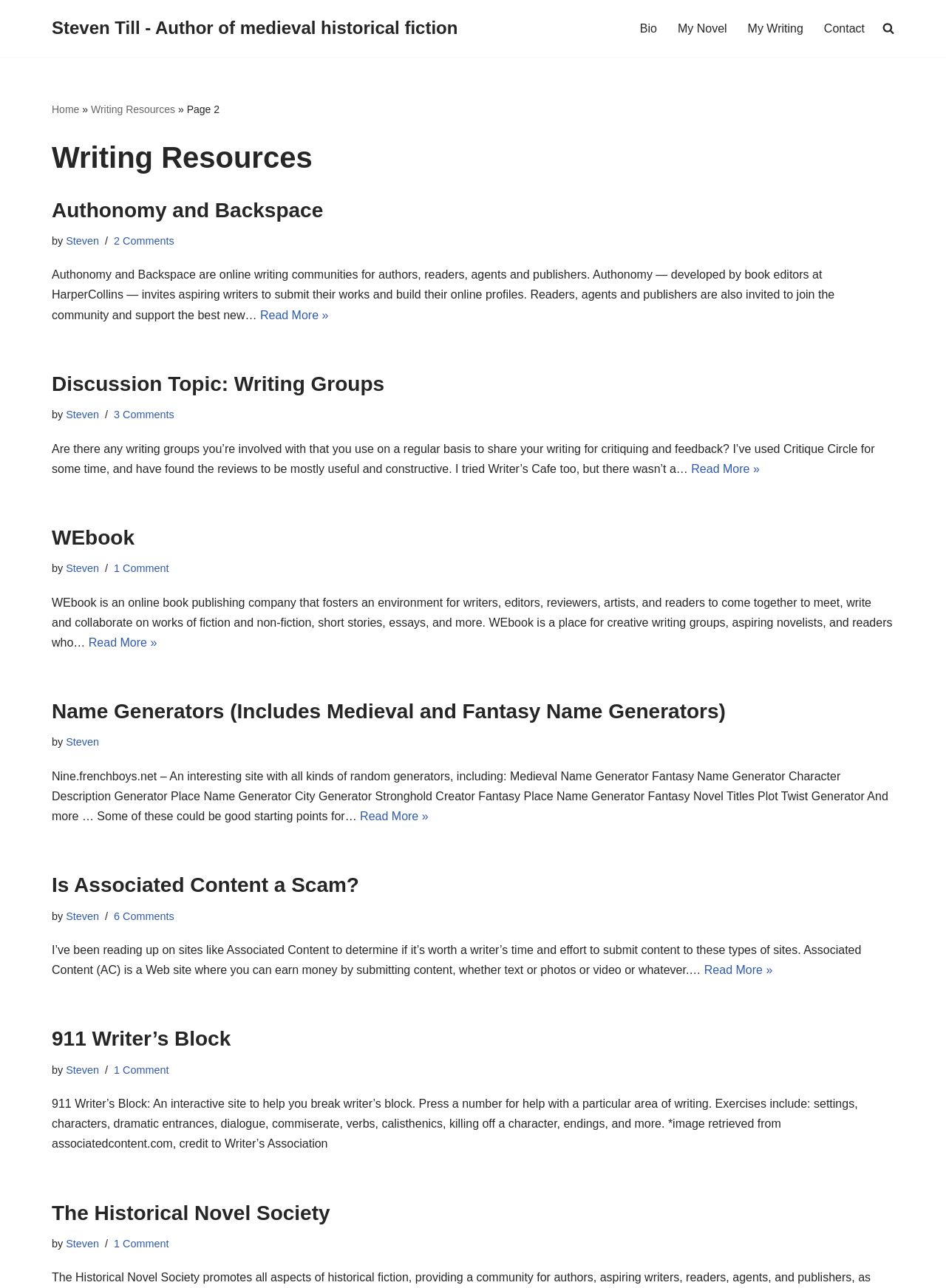What is the name of the website that fosters an environment for writers, editors, reviewers, artists, and readers?
Answer the question with as much detail as possible.

I inferred this answer by reading the article titled 'WEbook'. The text describes WEbook as an online book publishing company that fosters an environment for writers, editors, reviewers, artists, and readers to come together to meet, write, and collaborate on works of fiction and non-fiction.